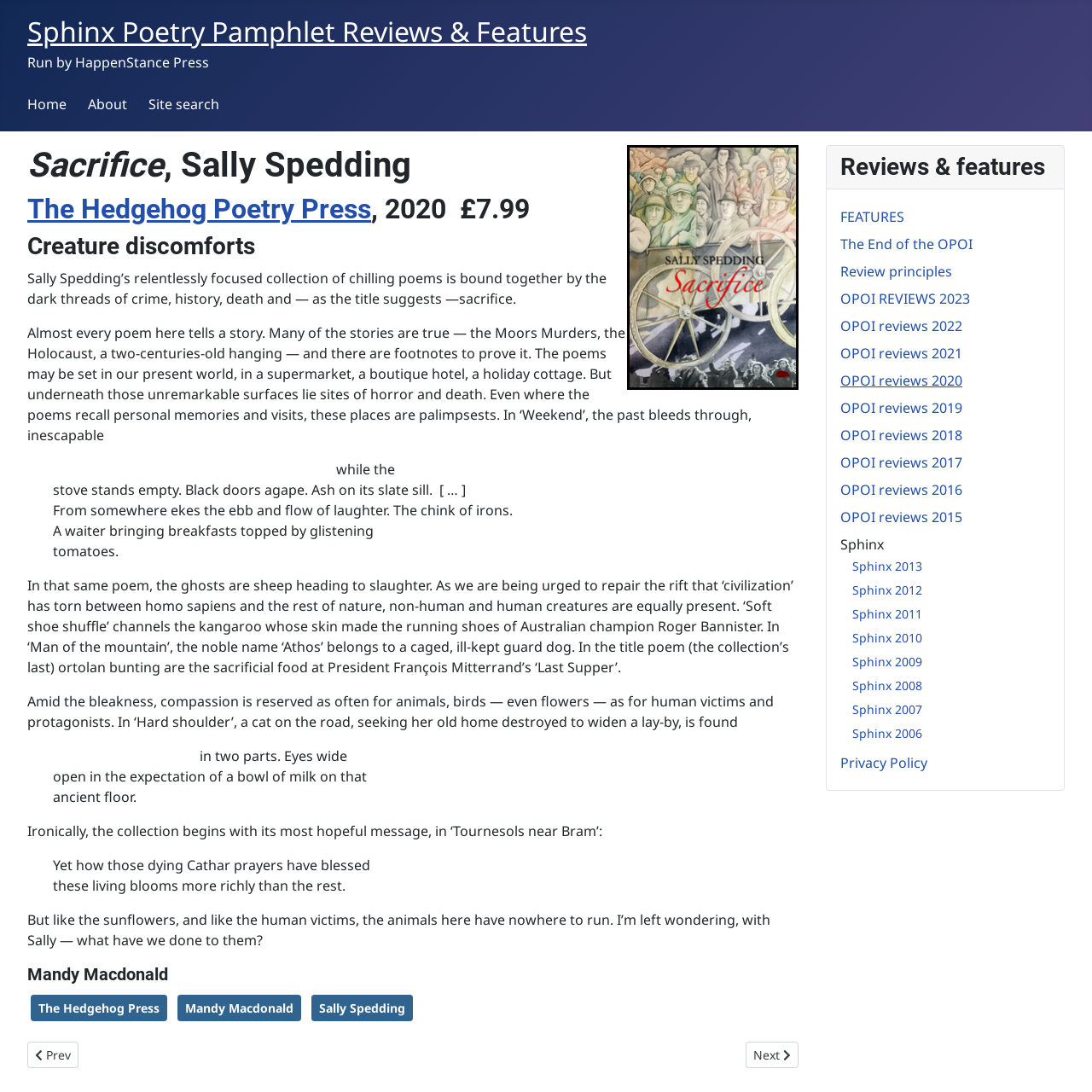Identify the bounding box coordinates for the element you need to click to achieve the following task: "Visit the website of 'The Hedgehog Poetry Press'". The coordinates must be four float values ranging from 0 to 1, formatted as [left, top, right, bottom].

[0.025, 0.177, 0.34, 0.206]